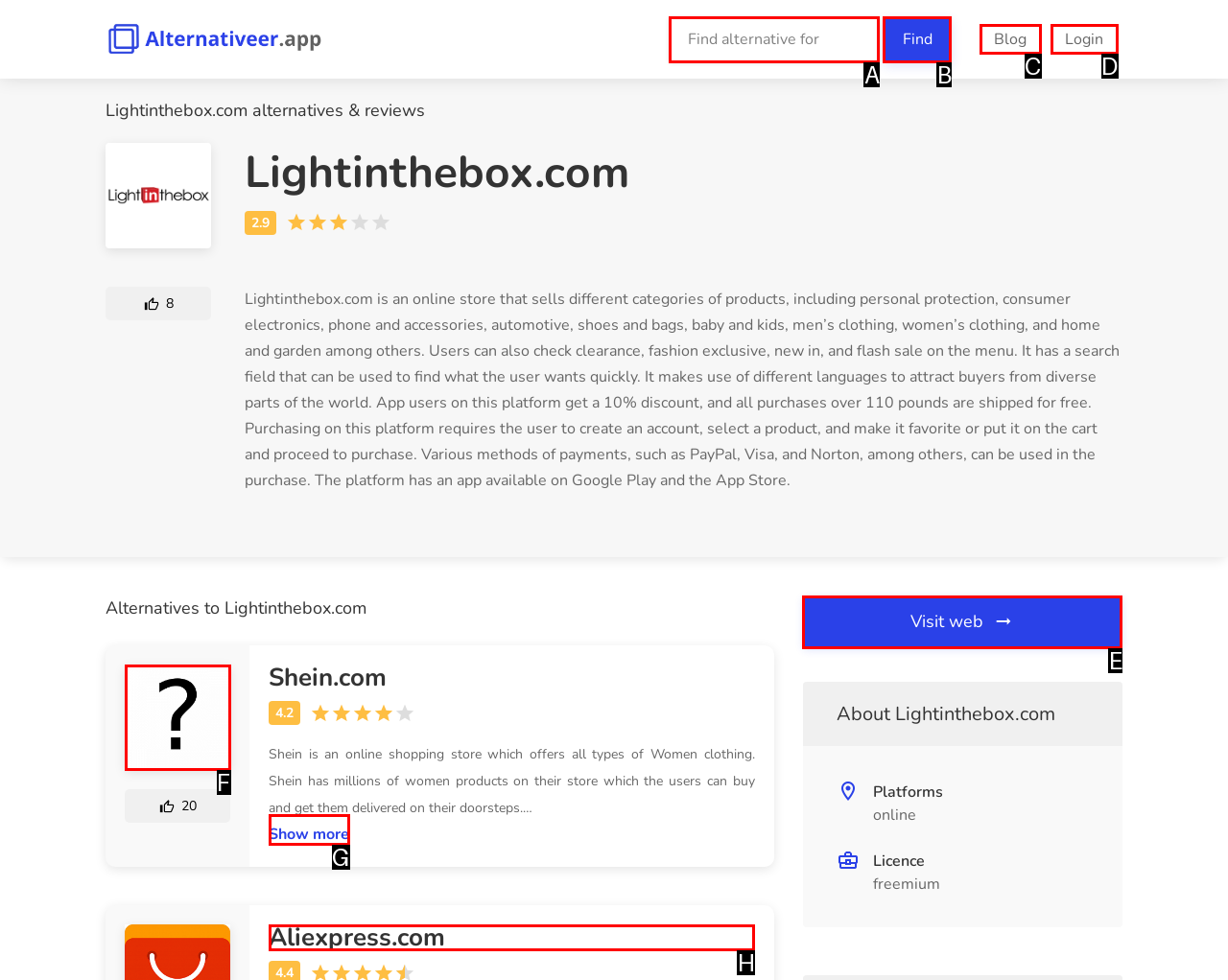Select the HTML element that matches the description: Show more. Provide the letter of the chosen option as your answer.

G